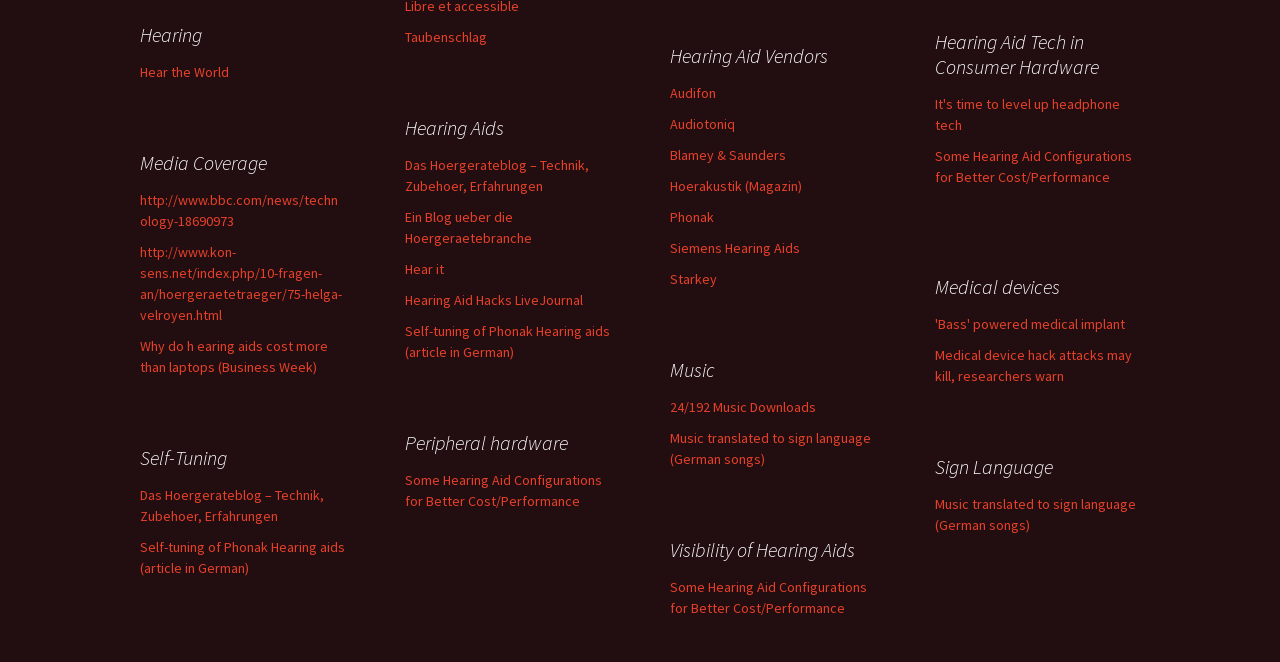Pinpoint the bounding box coordinates of the area that should be clicked to complete the following instruction: "Visit 'Hear the World'". The coordinates must be given as four float numbers between 0 and 1, i.e., [left, top, right, bottom].

[0.109, 0.094, 0.179, 0.122]